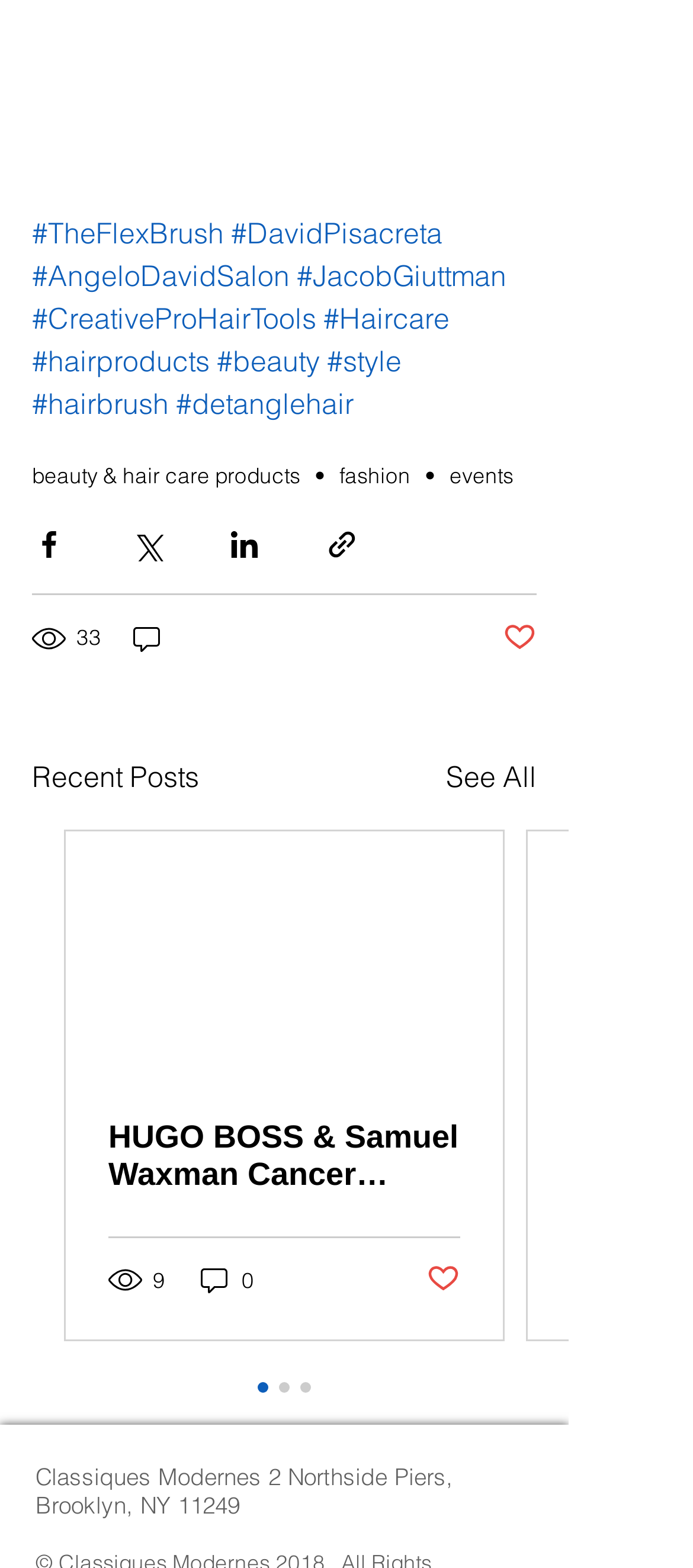Please determine the bounding box coordinates of the section I need to click to accomplish this instruction: "View Recent Posts".

[0.046, 0.481, 0.287, 0.508]